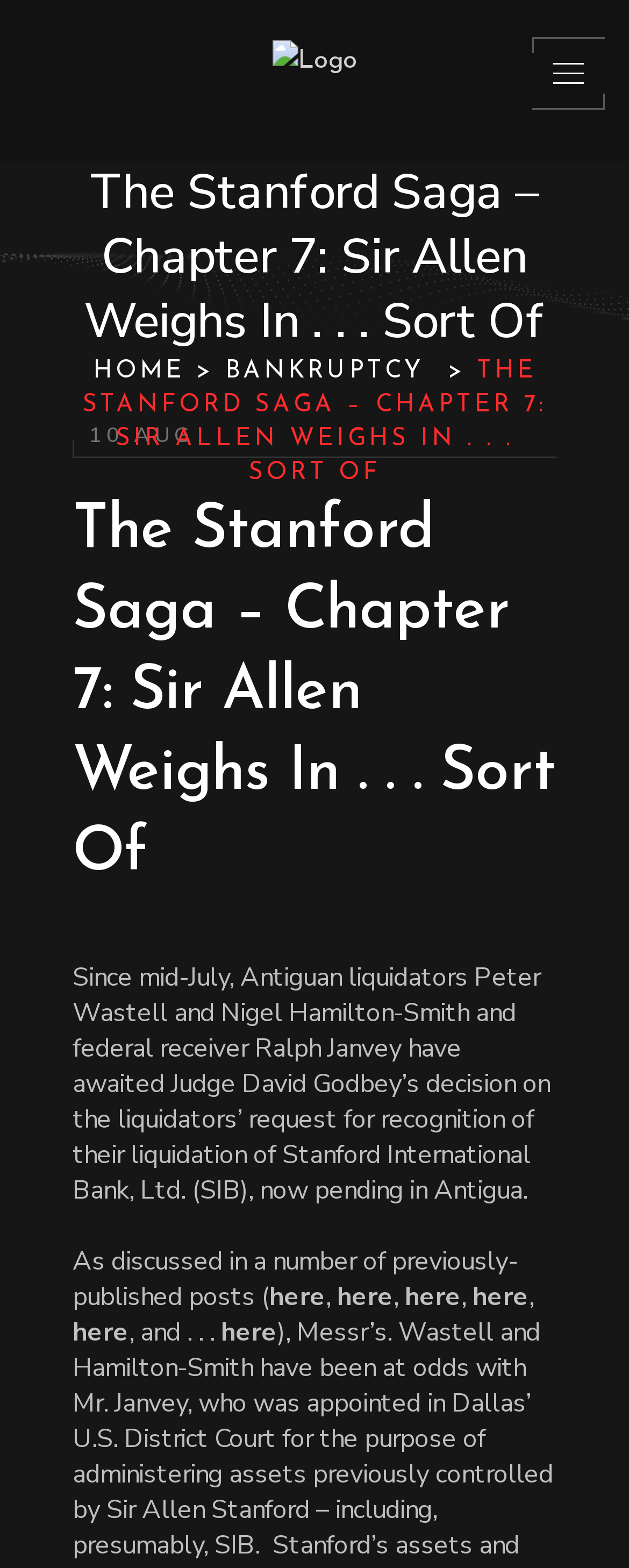How many 'here' links are in the article?
Can you provide an in-depth and detailed response to the question?

The article contains five 'here' links, which can be found in the StaticText elements with bounding box coordinates [0.428, 0.816, 0.518, 0.839], [0.536, 0.816, 0.626, 0.839], [0.644, 0.816, 0.733, 0.839], [0.751, 0.816, 0.841, 0.839], and [0.115, 0.839, 0.205, 0.861].